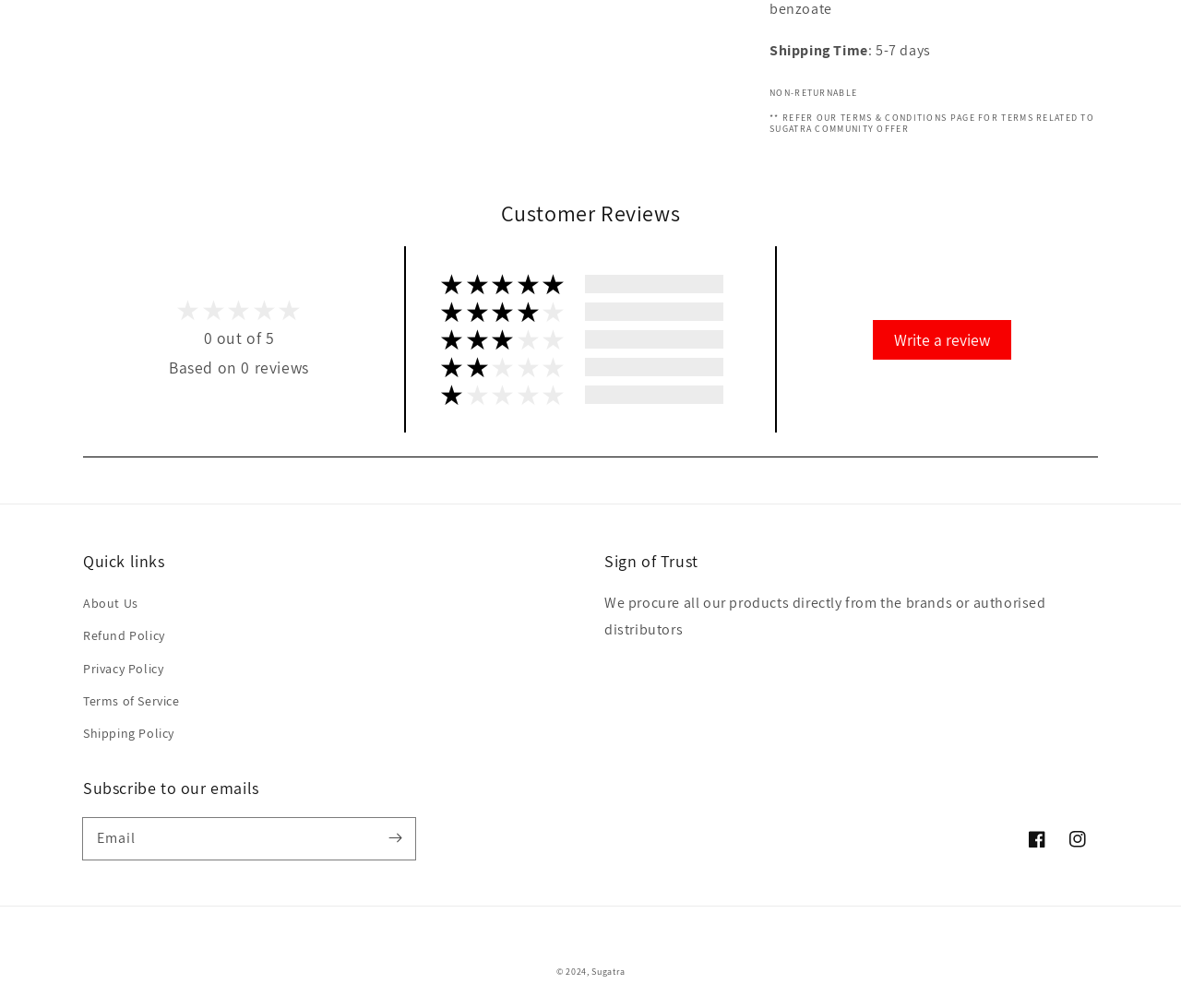Specify the bounding box coordinates of the area to click in order to execute this command: 'Follow us on Facebook'. The coordinates should consist of four float numbers ranging from 0 to 1, and should be formatted as [left, top, right, bottom].

[0.861, 0.812, 0.895, 0.852]